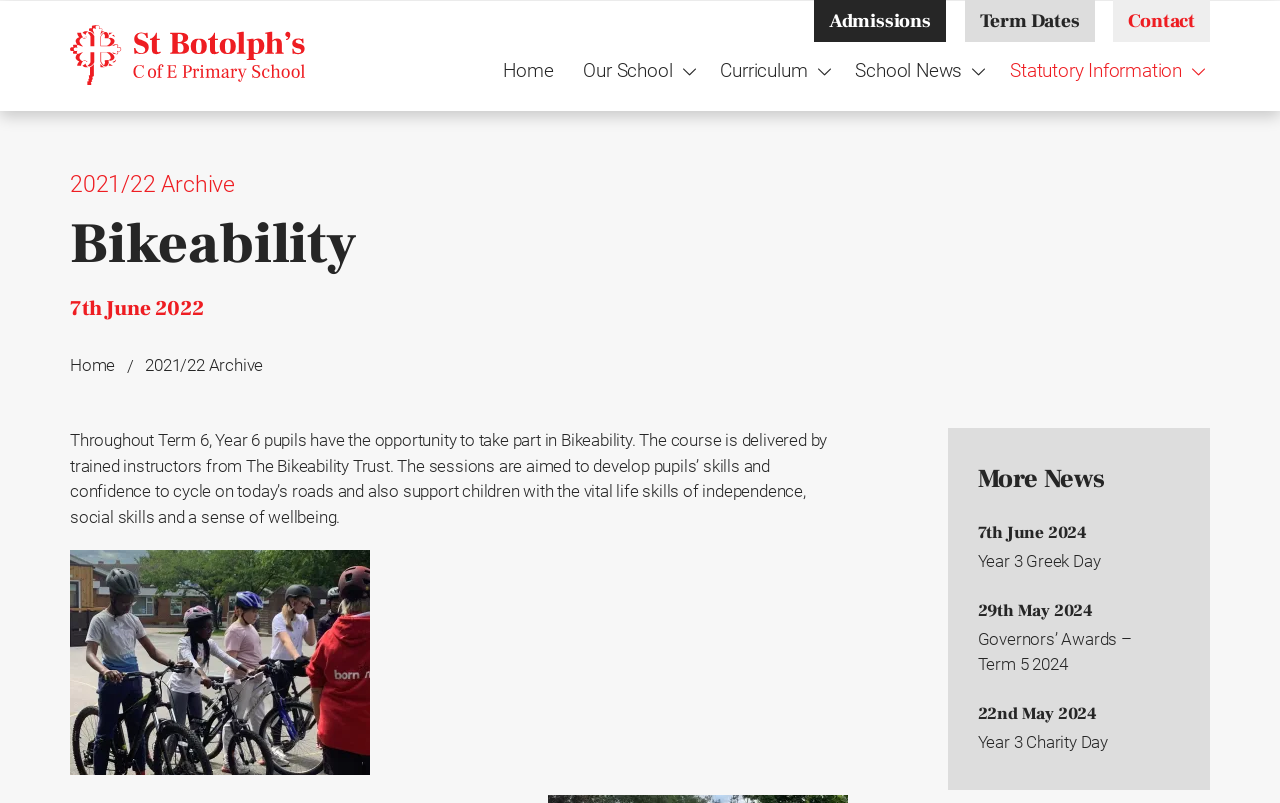Answer with a single word or phrase: 
What is the purpose of the Bikeability course?

To develop independence and wellbeing